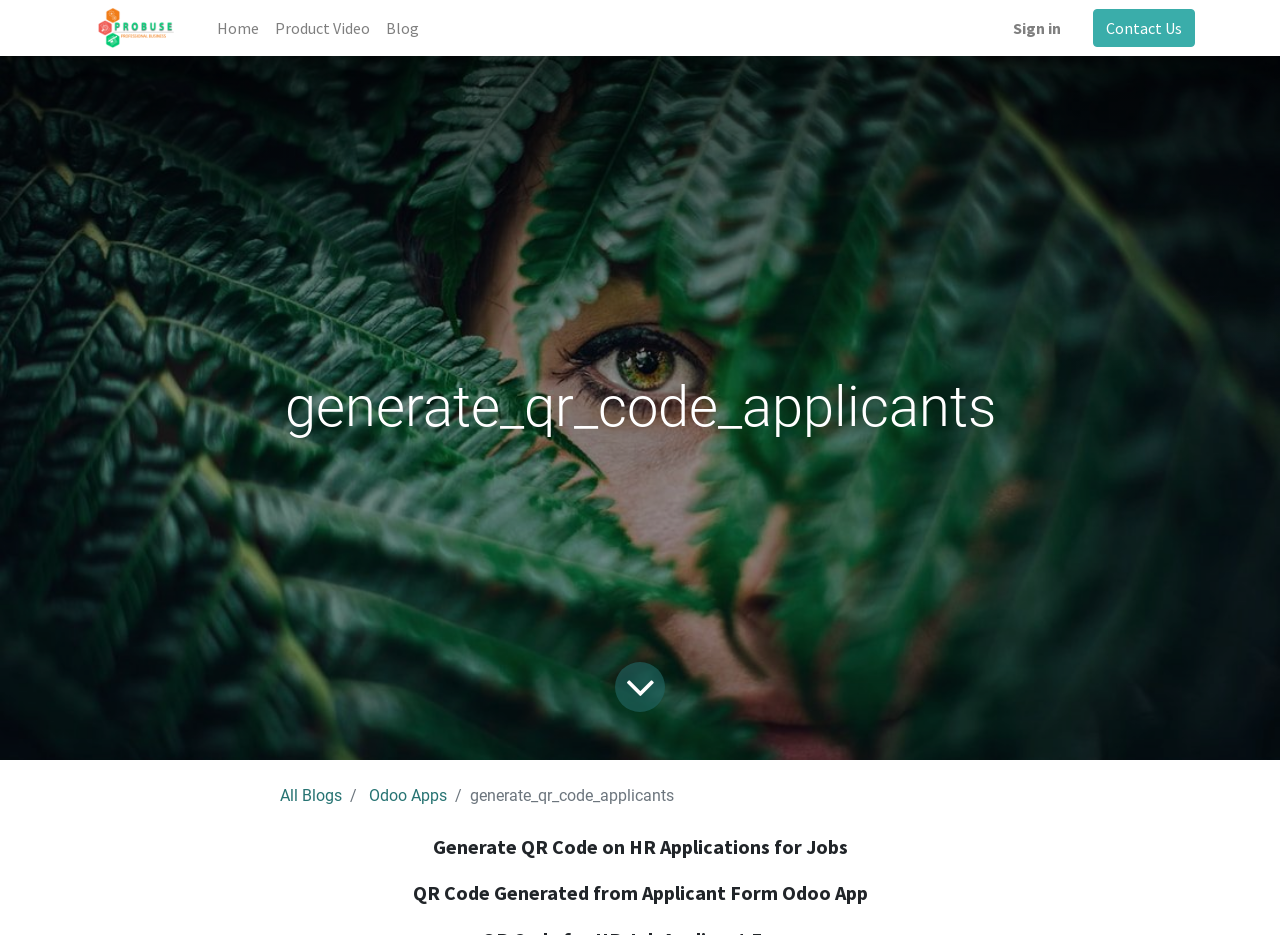Determine the bounding box coordinates for the UI element described. Format the coordinates as (top-left x, top-left y, bottom-right x, bottom-right y) and ensure all values are between 0 and 1. Element description: parent_node: generate_qr_code_applicants

[0.48, 0.707, 0.52, 0.763]